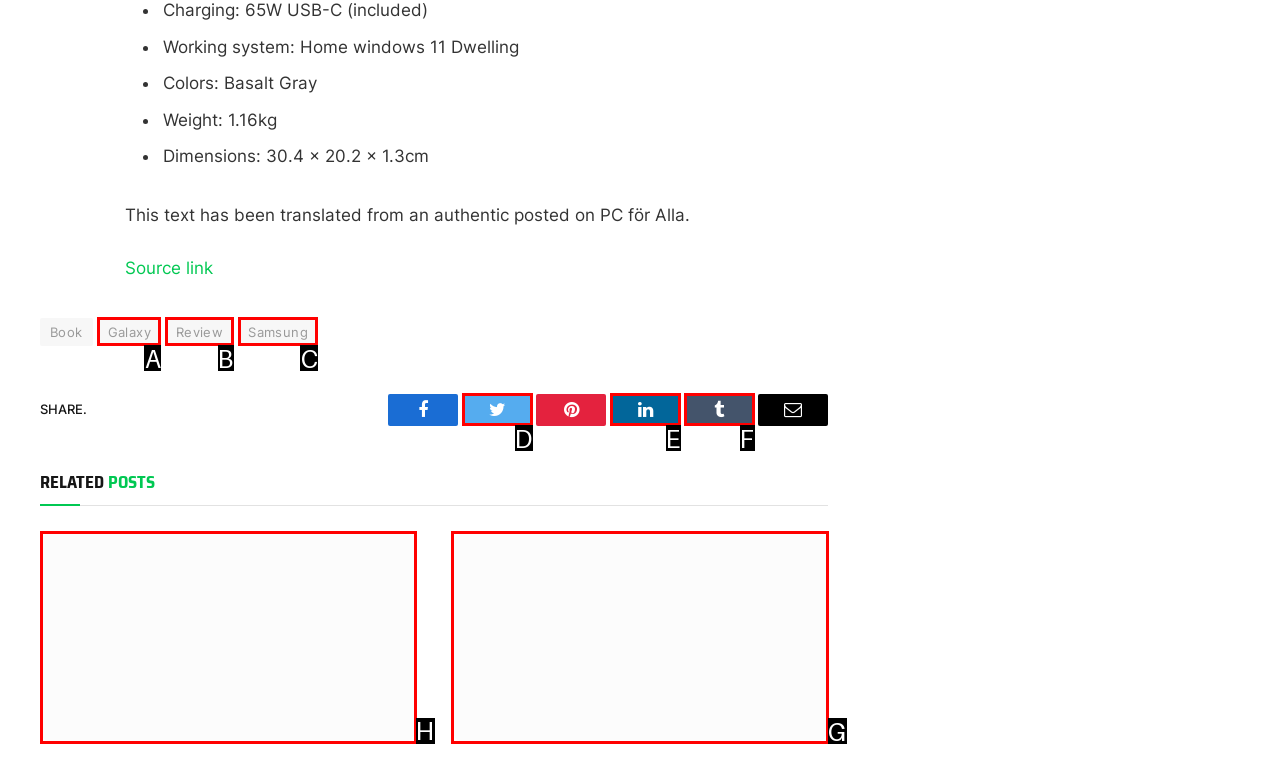Tell me which one HTML element I should click to complete the following task: View the 'Nubia Flip 5G - Folded, front display step counter' image Answer with the option's letter from the given choices directly.

G